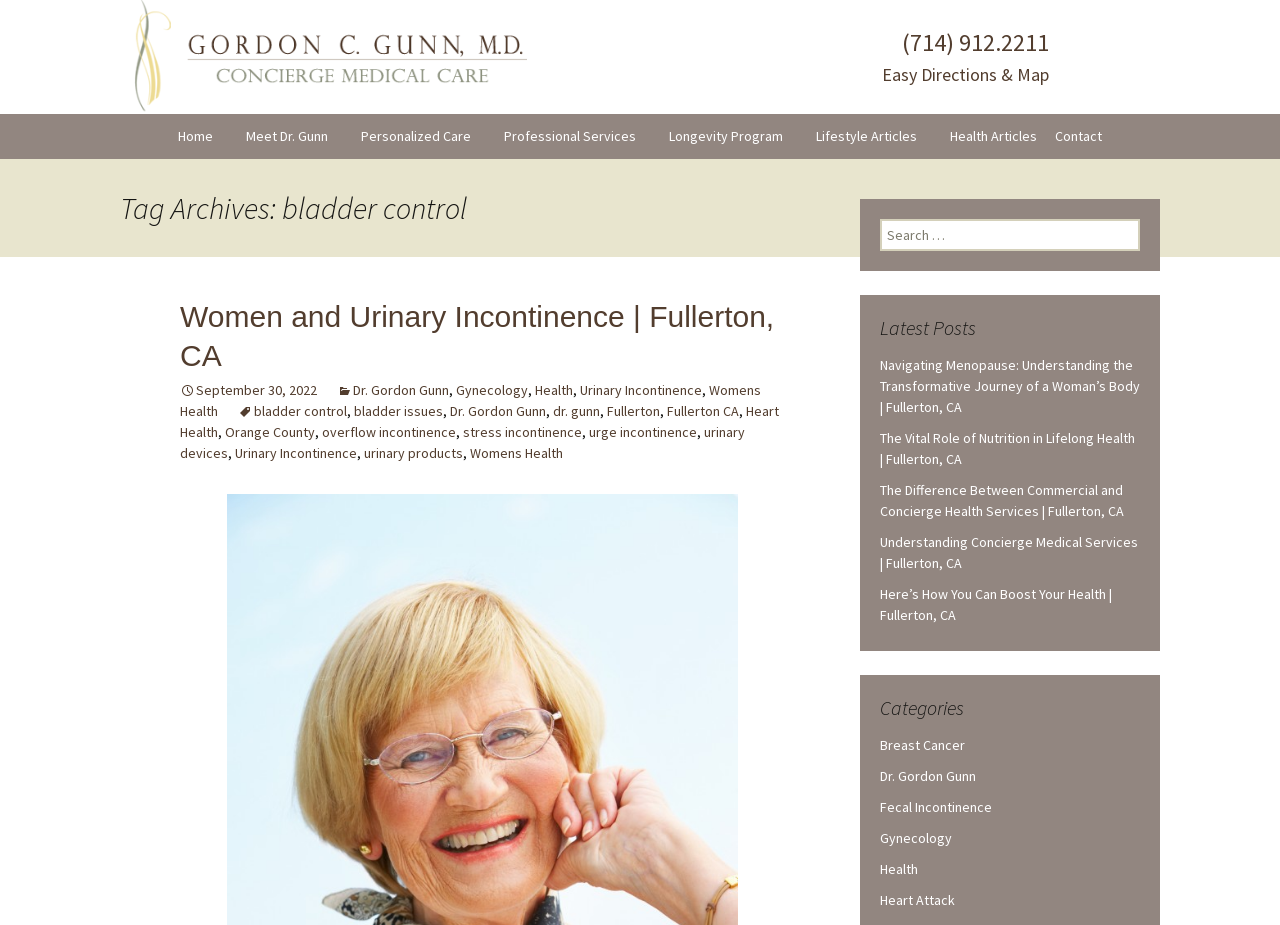Determine the coordinates of the bounding box that should be clicked to complete the instruction: "Read the 'Women and Urinary Incontinence | Fullerton, CA' article". The coordinates should be represented by four float numbers between 0 and 1: [left, top, right, bottom].

[0.141, 0.324, 0.605, 0.402]